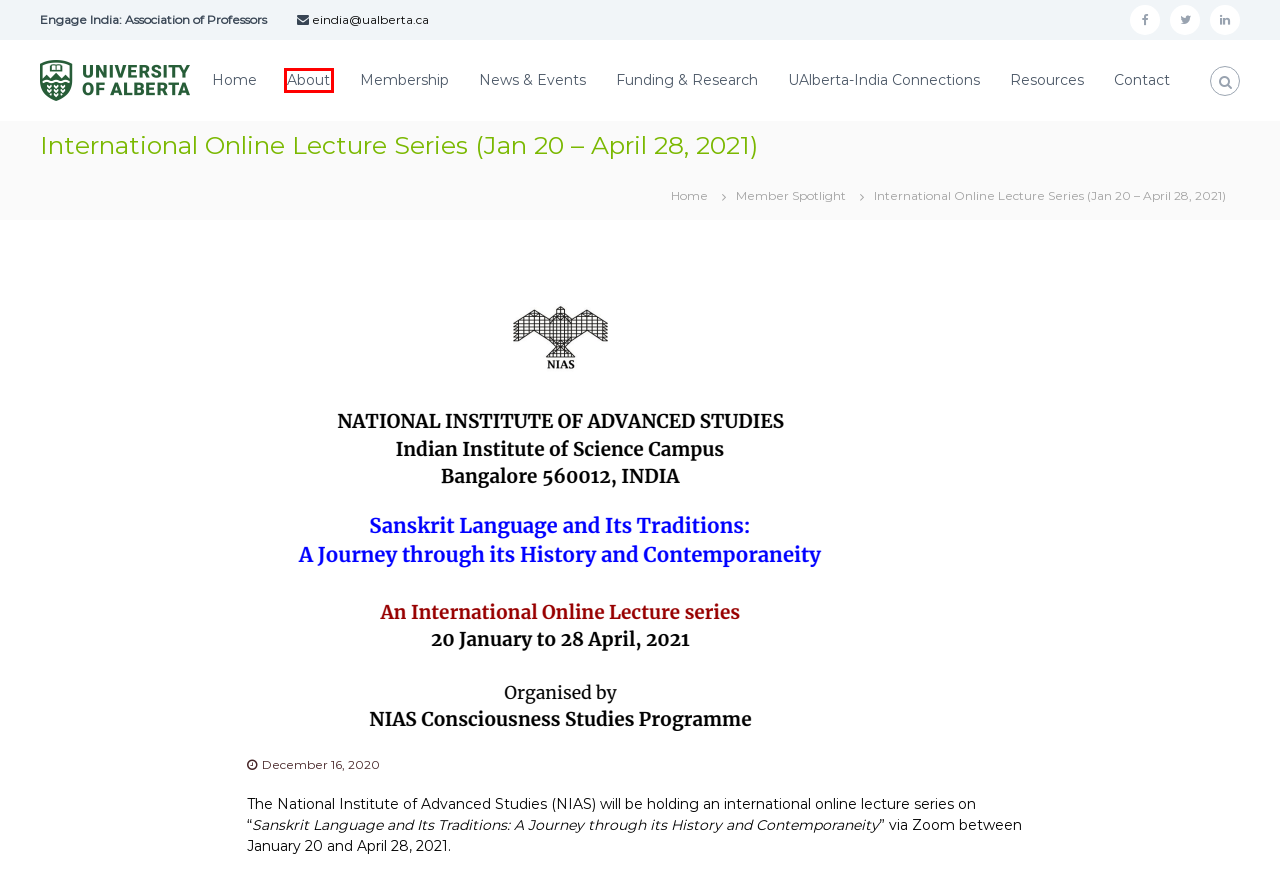Examine the webpage screenshot and identify the UI element enclosed in the red bounding box. Pick the webpage description that most accurately matches the new webpage after clicking the selected element. Here are the candidates:
A. Engage India: Association of Professors
B. Contact | Engage India: Association of Professors
C. About | Engage India: Association of Professors
D. UAlberta-India Connections | Engage India: Association of Professors
E. News & Events | Engage India: Association of Professors
F. Member Spotlight | Engage India: Association of Professors
G. Funding & Research | Engage India: Association of Professors
H. Membership | Engage India: Association of Professors

C